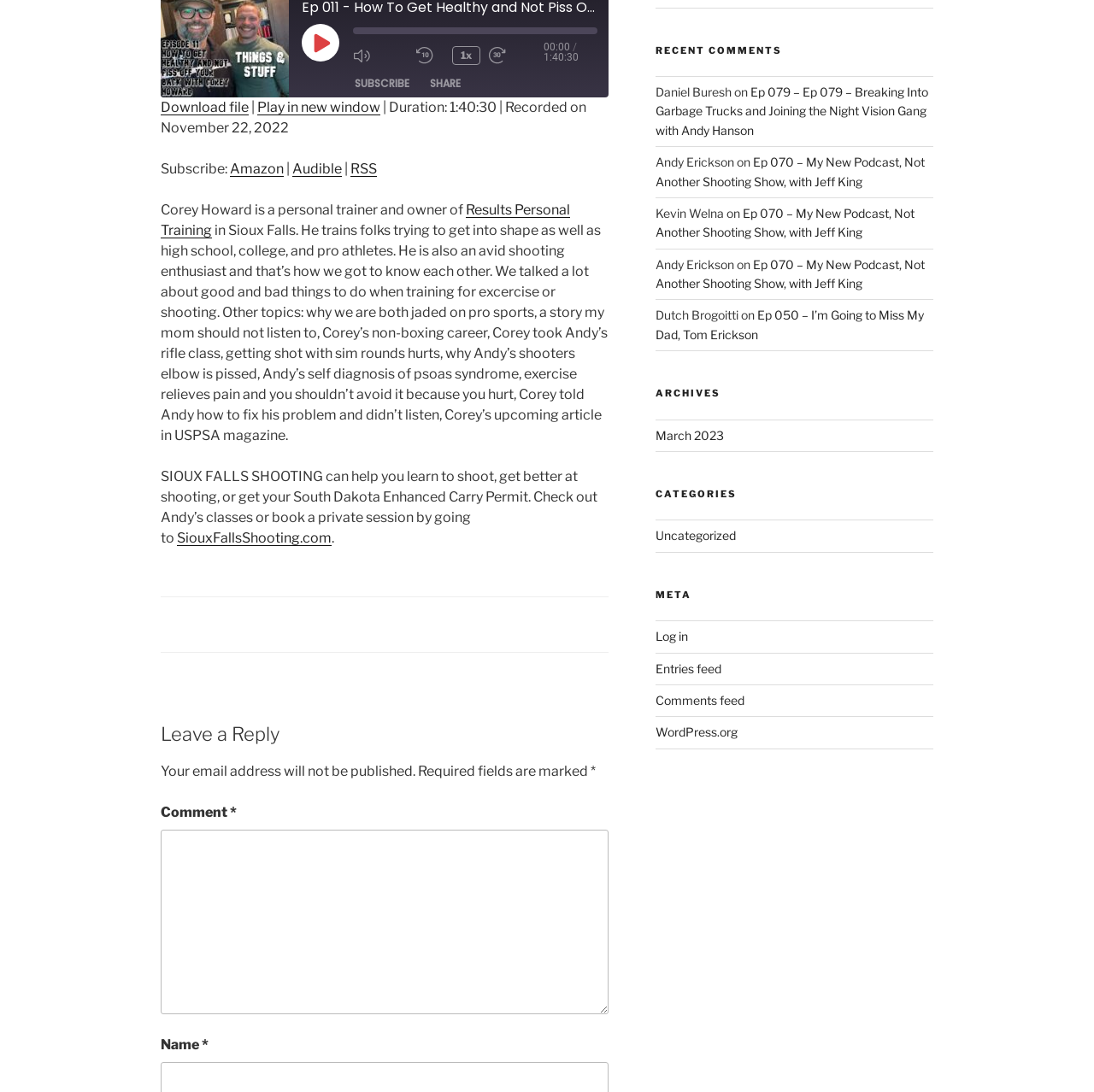Identify the coordinates of the bounding box for the element that must be clicked to accomplish the instruction: "Play the episode".

[0.276, 0.022, 0.31, 0.056]